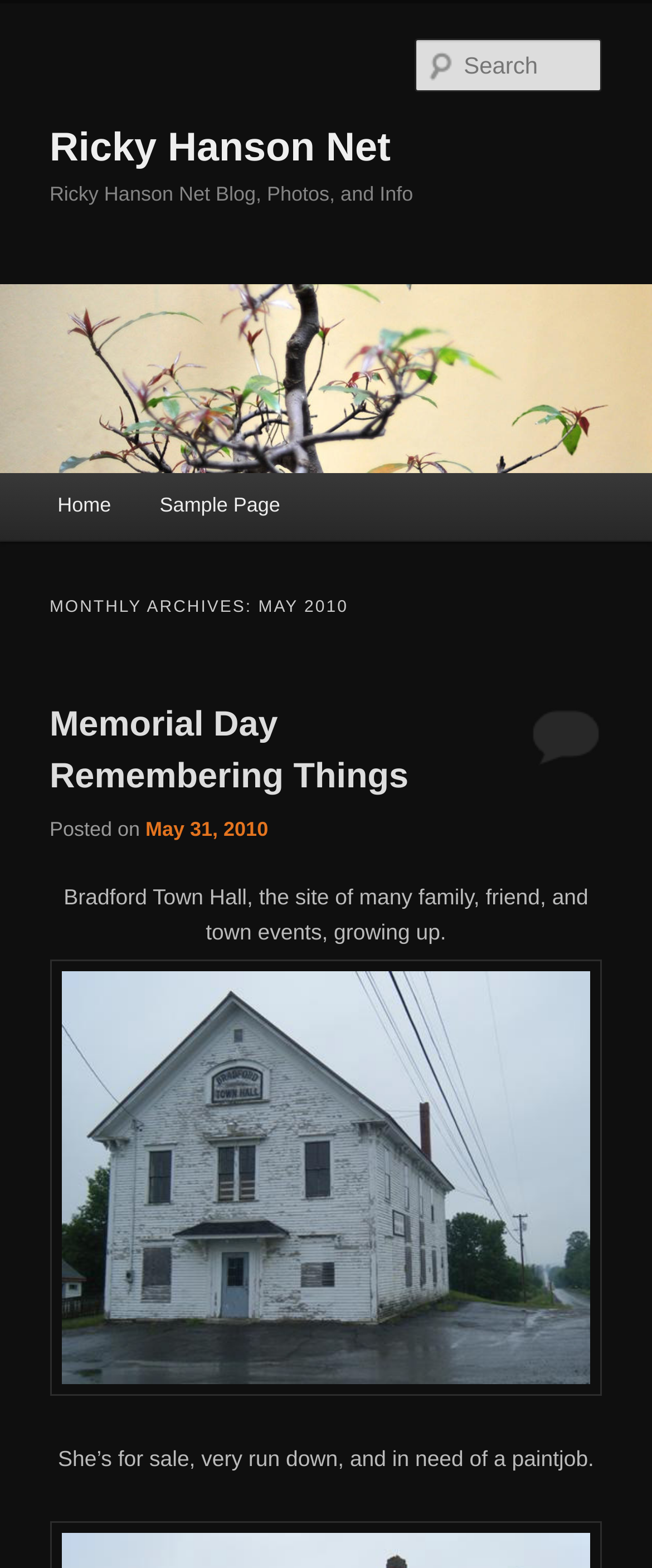Given the description "parent_node: Ricky Hanson Net", provide the bounding box coordinates of the corresponding UI element.

[0.0, 0.182, 1.0, 0.301]